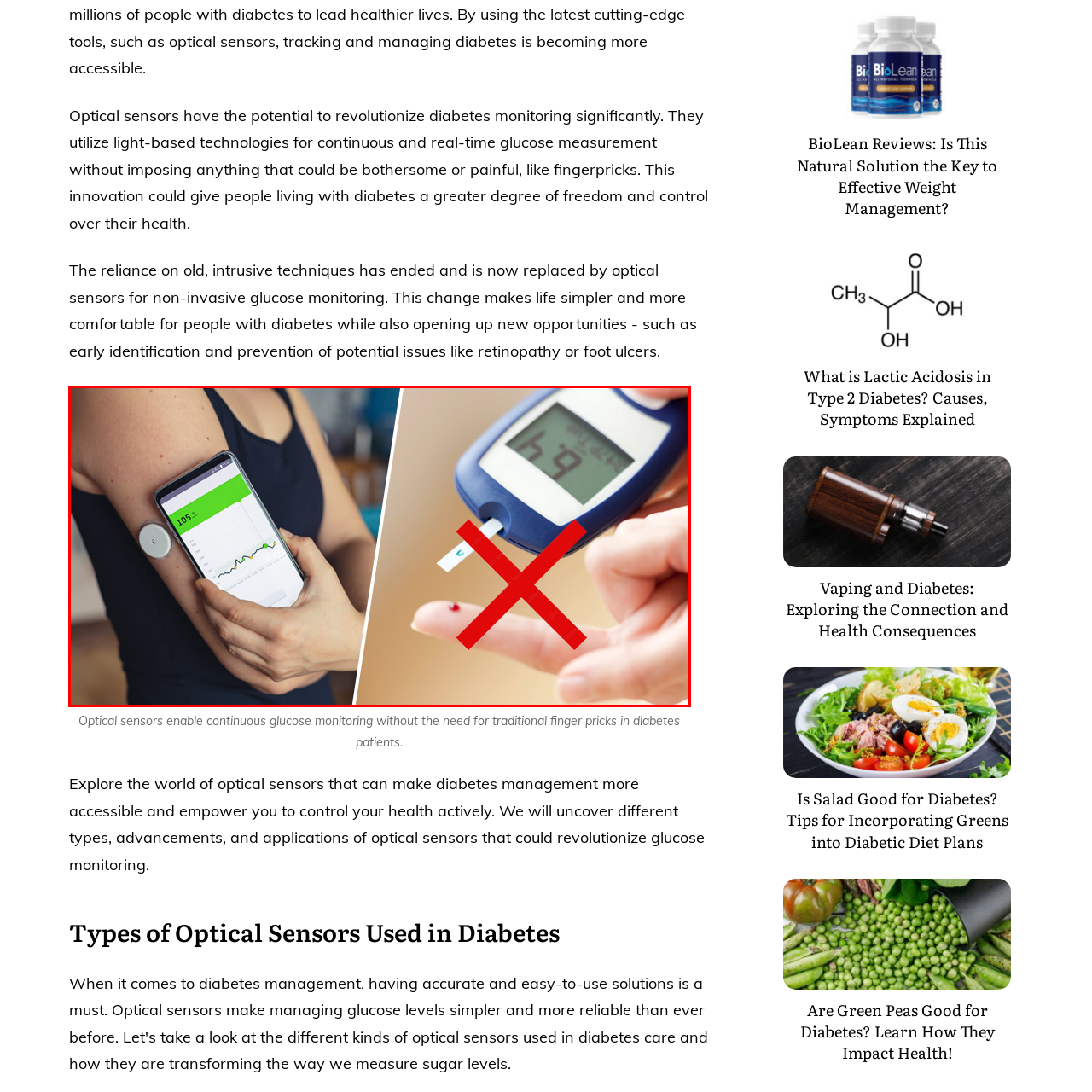Describe extensively the visual content inside the red marked area.

The image juxtaposes two different methods of diabetes monitoring. On the left, a person is using a modern optical sensor attached to their arm, which continuously tracks glucose levels and displays the data on a smartphone. This innovative technology allows for real-time monitoring without the discomfort of finger prick tests. On the right, a traditional glucose meter shows a reading of 69, next to a red cross indicating the drawbacks of conventional methods, which often require drawing blood for testing. This visual highlights the shift towards non-invasive solutions, emphasizing the benefits of optical sensors in making diabetes management easier and more user-friendly.